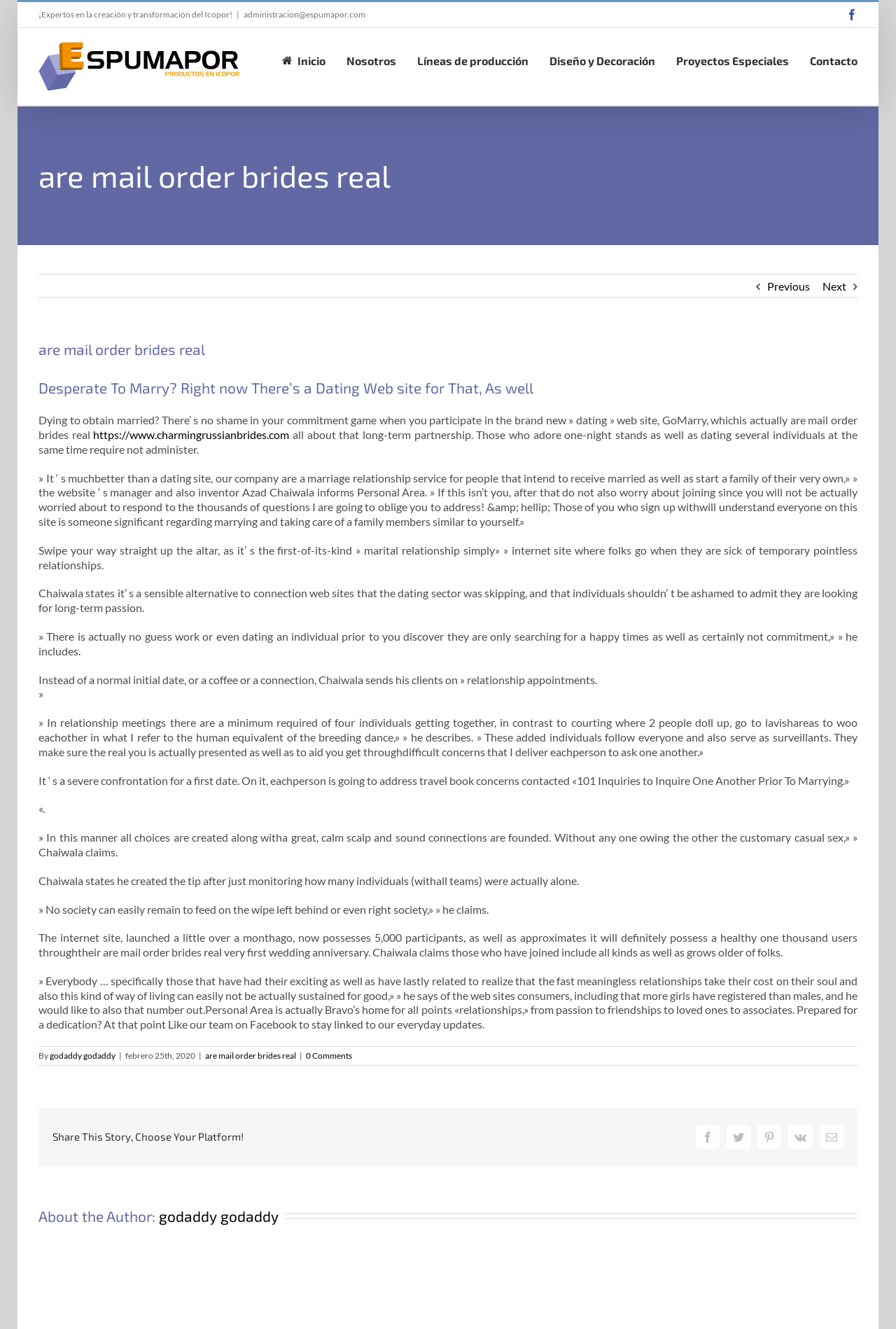What is the name of the person who created the concept of 'relationship appointments'?
Please elaborate on the answer to the question with detailed information.

The answer can be found in the text '» It ‘ s muchbetter than a dating site, our company are a marriage relationship service for people that intend to receive married as well as start a family of their very own,» » the website ‘ s manager and also inventor Azad Chaiwala informs Personal Area.'